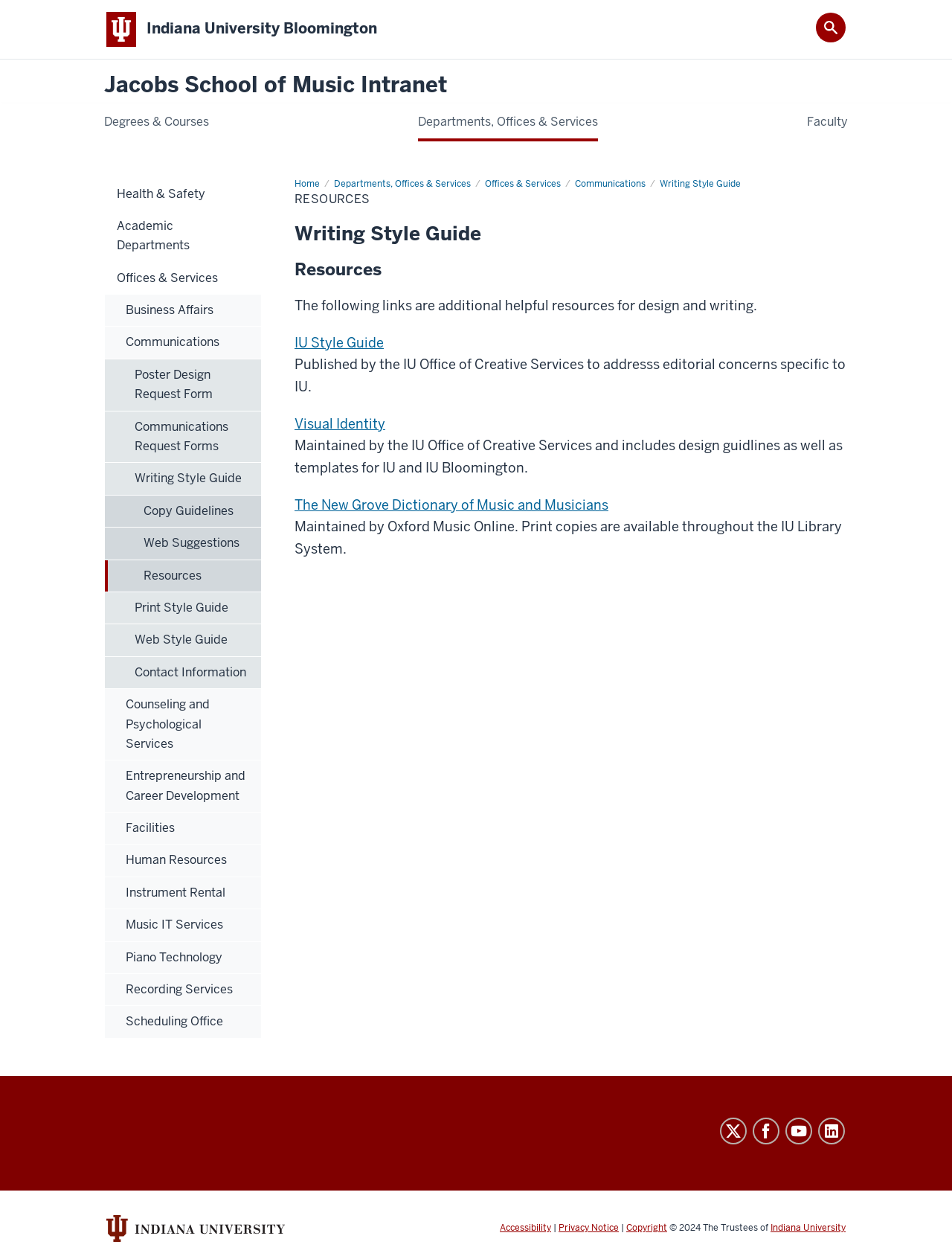How many social media channels are listed?
Give a thorough and detailed response to the question.

I found the answer by looking at the complementary section at the bottom of the webpage. There are four social media channels listed: Twitter, Facebook, YouTube, and LinkedIn.